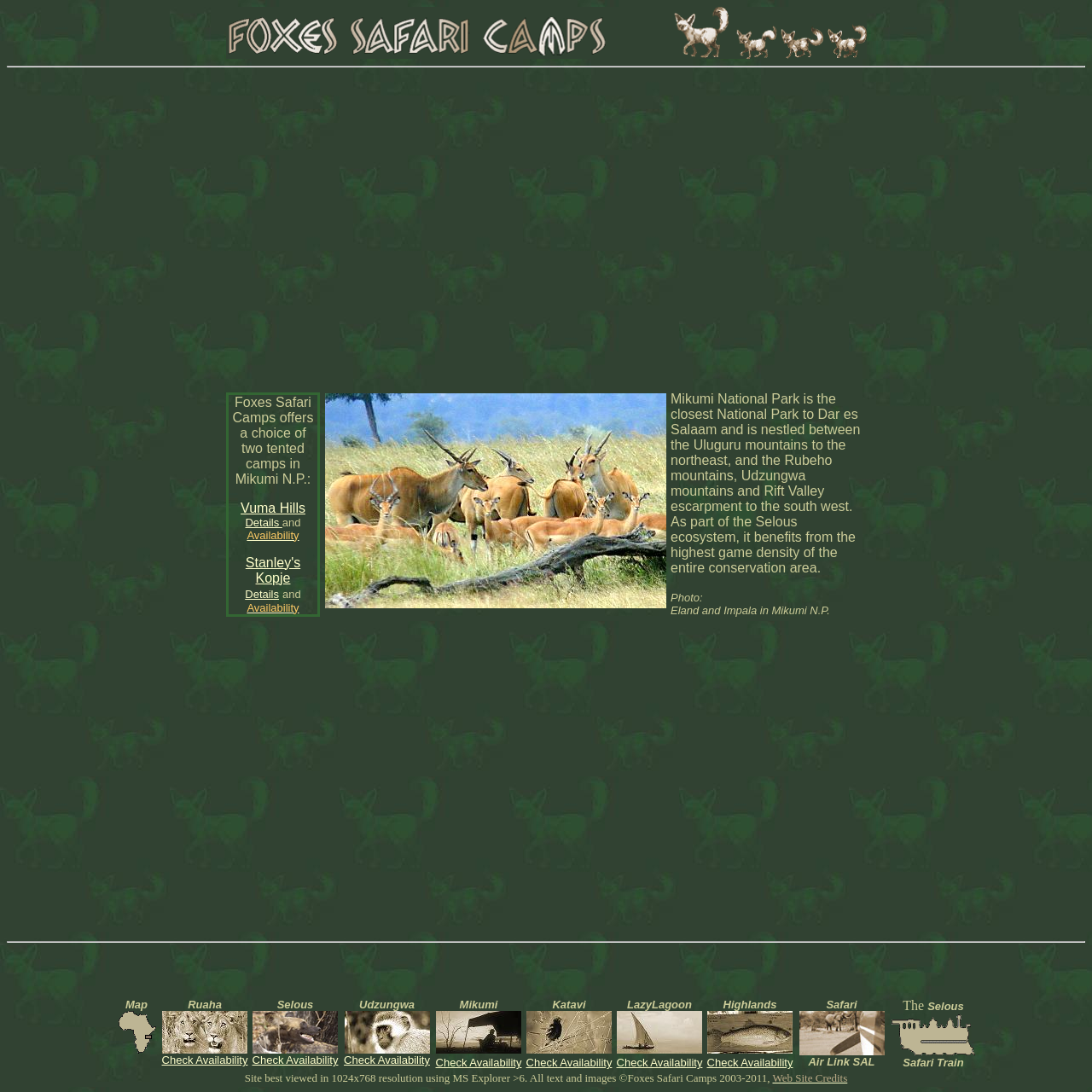Find the bounding box of the web element that fits this description: "Check Availability".

[0.647, 0.955, 0.726, 0.979]